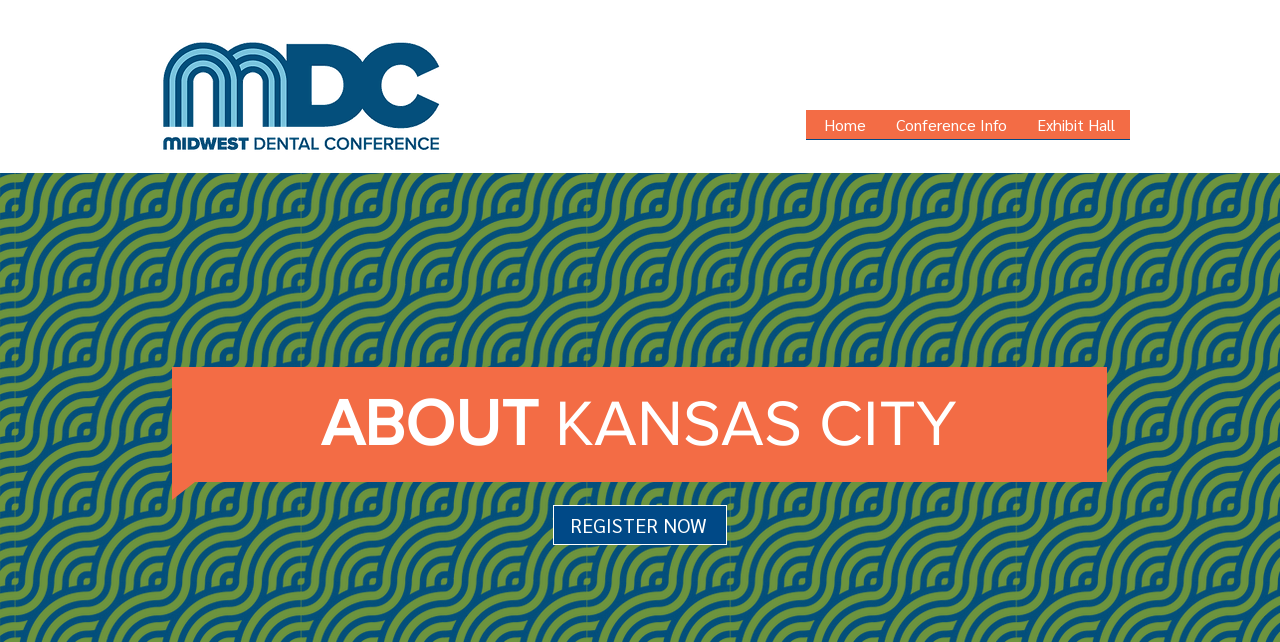What is the name of the conference?
Please craft a detailed and exhaustive response to the question.

I inferred this answer by looking at the image 'MDC-2024-COLOR.png' and the navigation menu 'Site' which has links to 'Home', 'Conference Info', and 'Exhibit Hall', suggesting that the webpage is related to a conference. The abbreviation 'MDC' is likely to stand for Midwest Dental Conference.